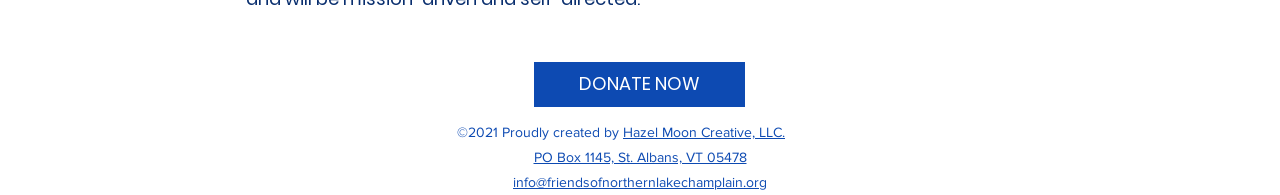Refer to the screenshot and give an in-depth answer to this question: What is the contact email address?

I found a link element with the text 'info@friendsofnorthernlakechamplain.org' which is likely to be the contact email address of the organization.